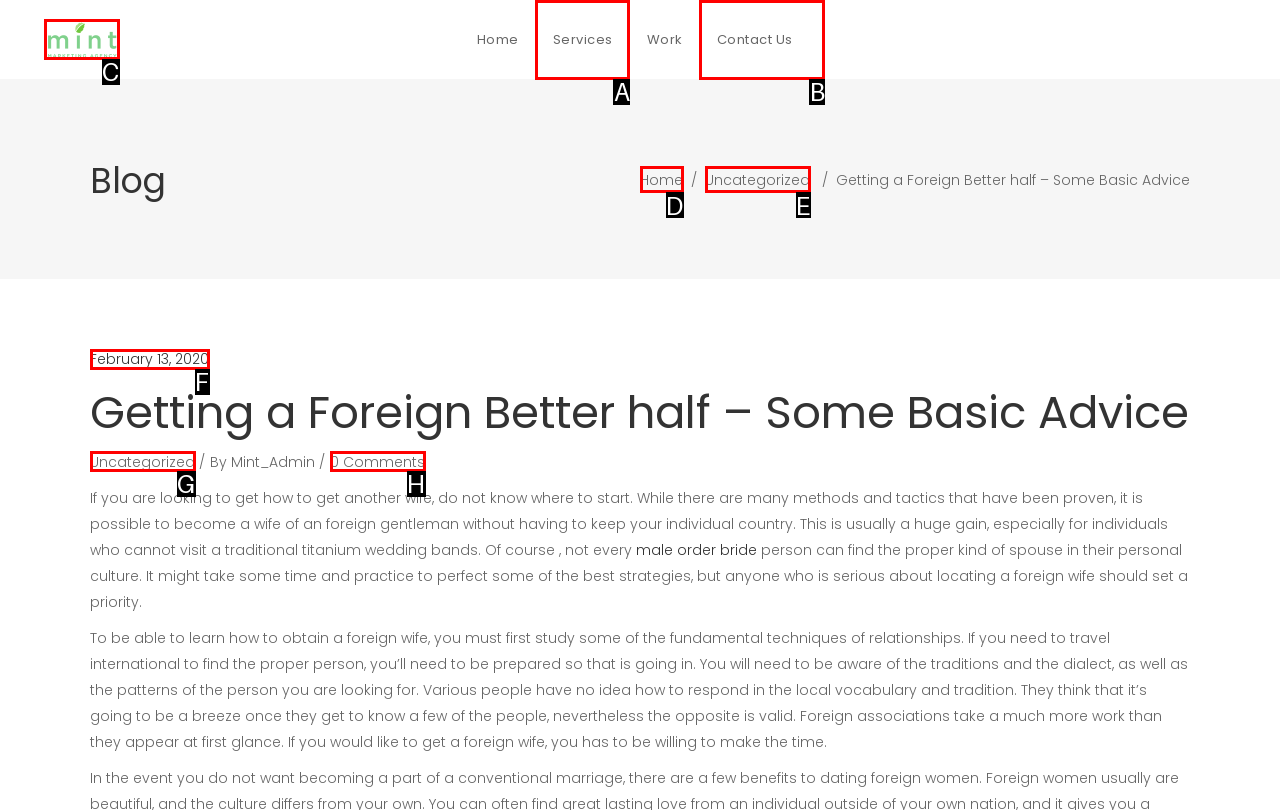Which option best describes: Audio
Respond with the letter of the appropriate choice.

None